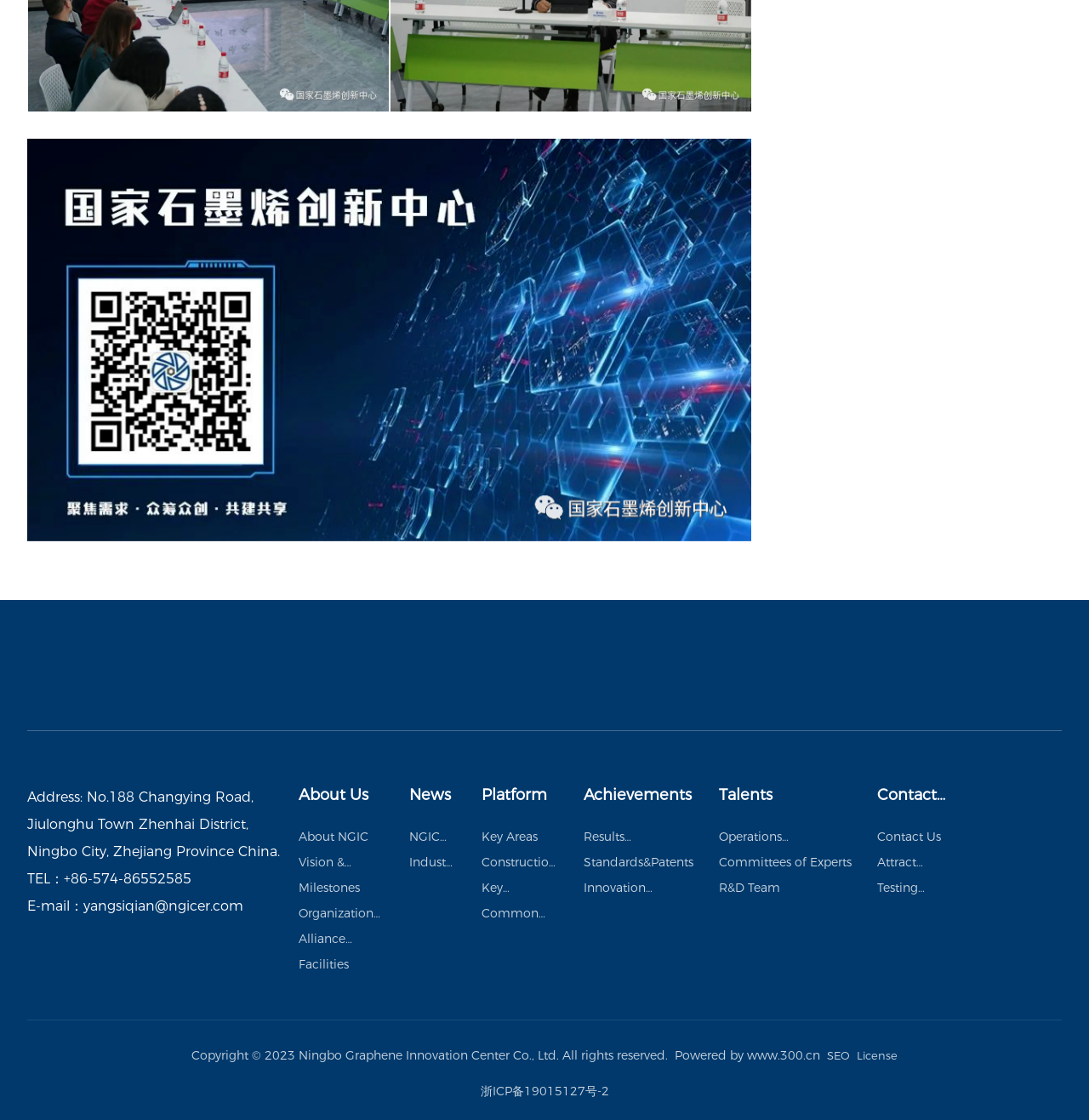Determine the bounding box coordinates of the target area to click to execute the following instruction: "Check Copyright information."

[0.176, 0.935, 0.62, 0.949]